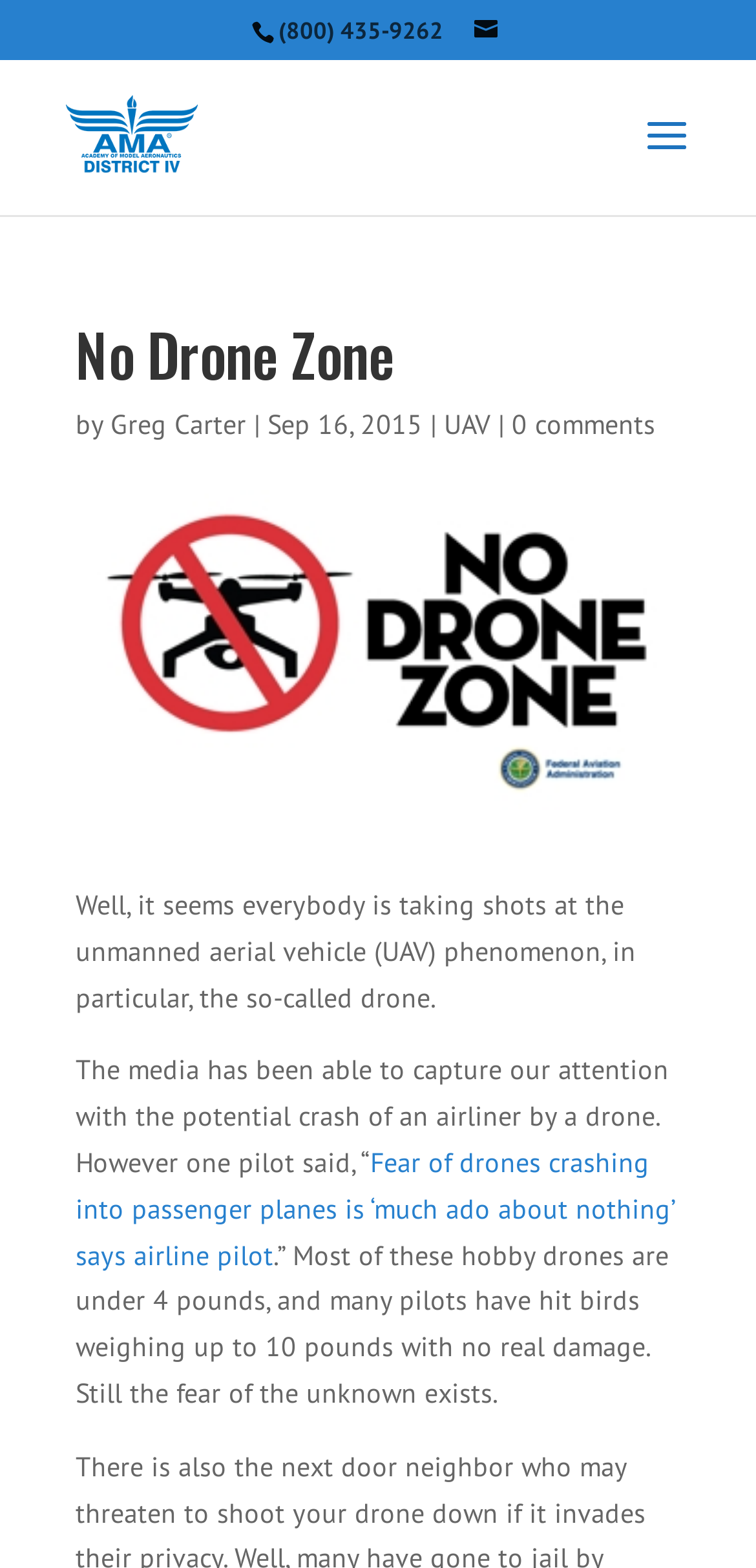Use a single word or phrase to respond to the question:
What is the phone number on the webpage?

(800) 435-9262